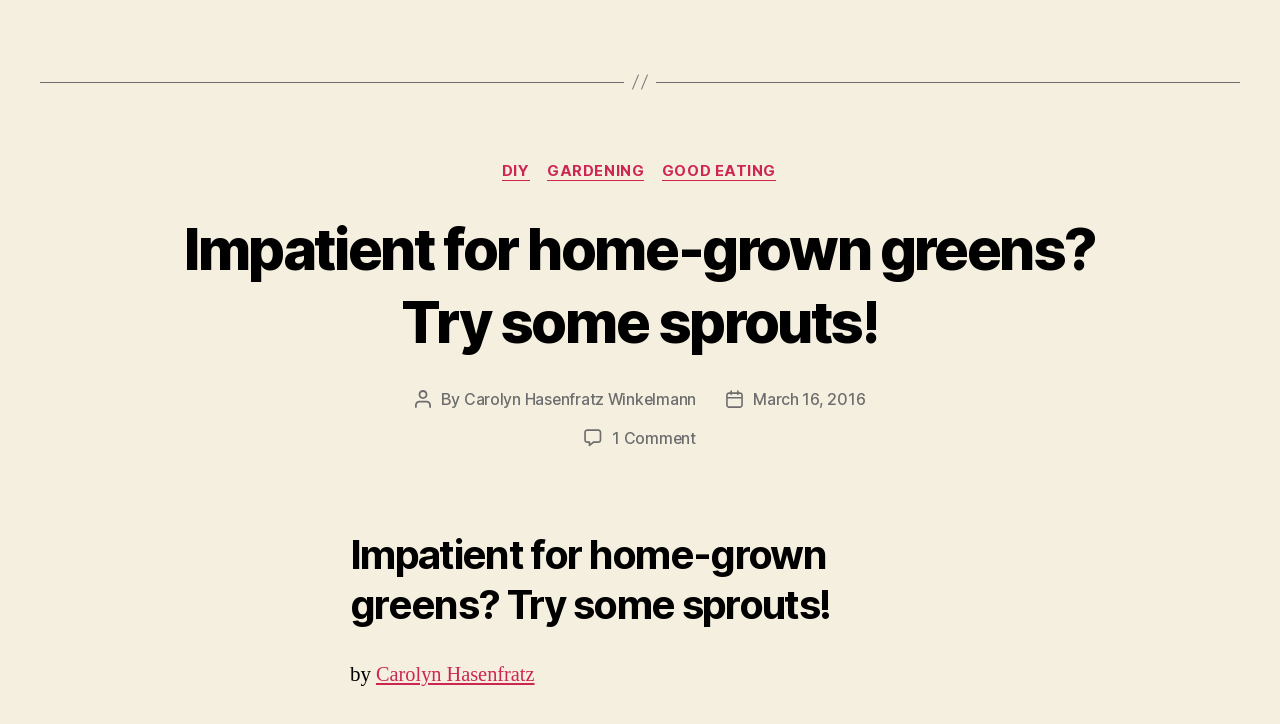What is the category of the post?
Carefully analyze the image and provide a thorough answer to the question.

I determined the answer by looking at the categories section on the webpage, which is located below the header. The categories are listed as 'DIY', 'GARDENING', and 'GOOD EATING'. Since the post is about growing greens, it falls under the 'GARDENING' category.